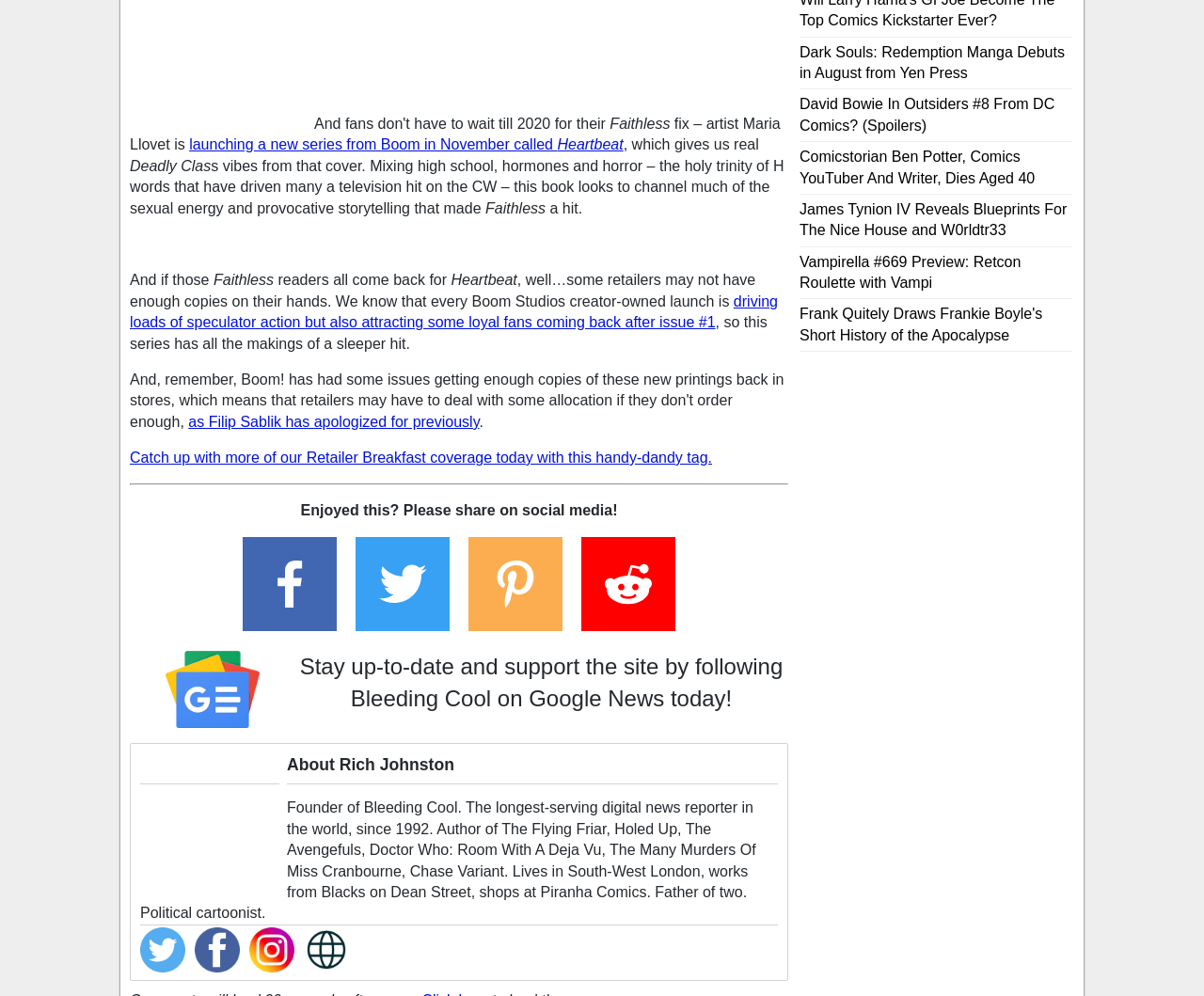Identify the bounding box for the described UI element: "Rich Johnston".

[0.282, 0.759, 0.377, 0.777]